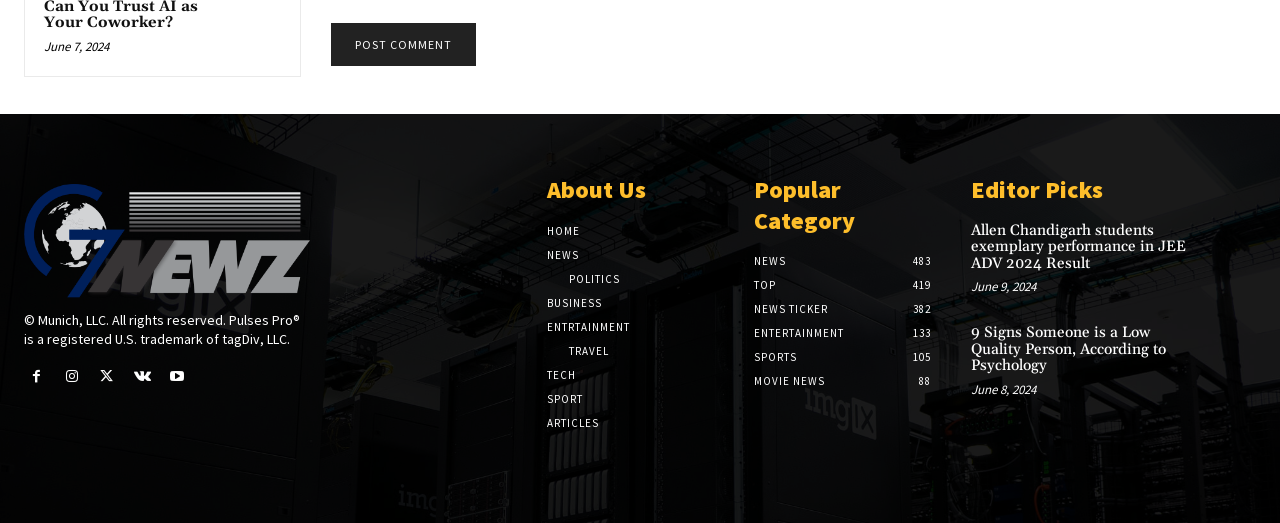Kindly determine the bounding box coordinates for the area that needs to be clicked to execute this instruction: "Click the Post Comment button".

[0.259, 0.043, 0.372, 0.126]